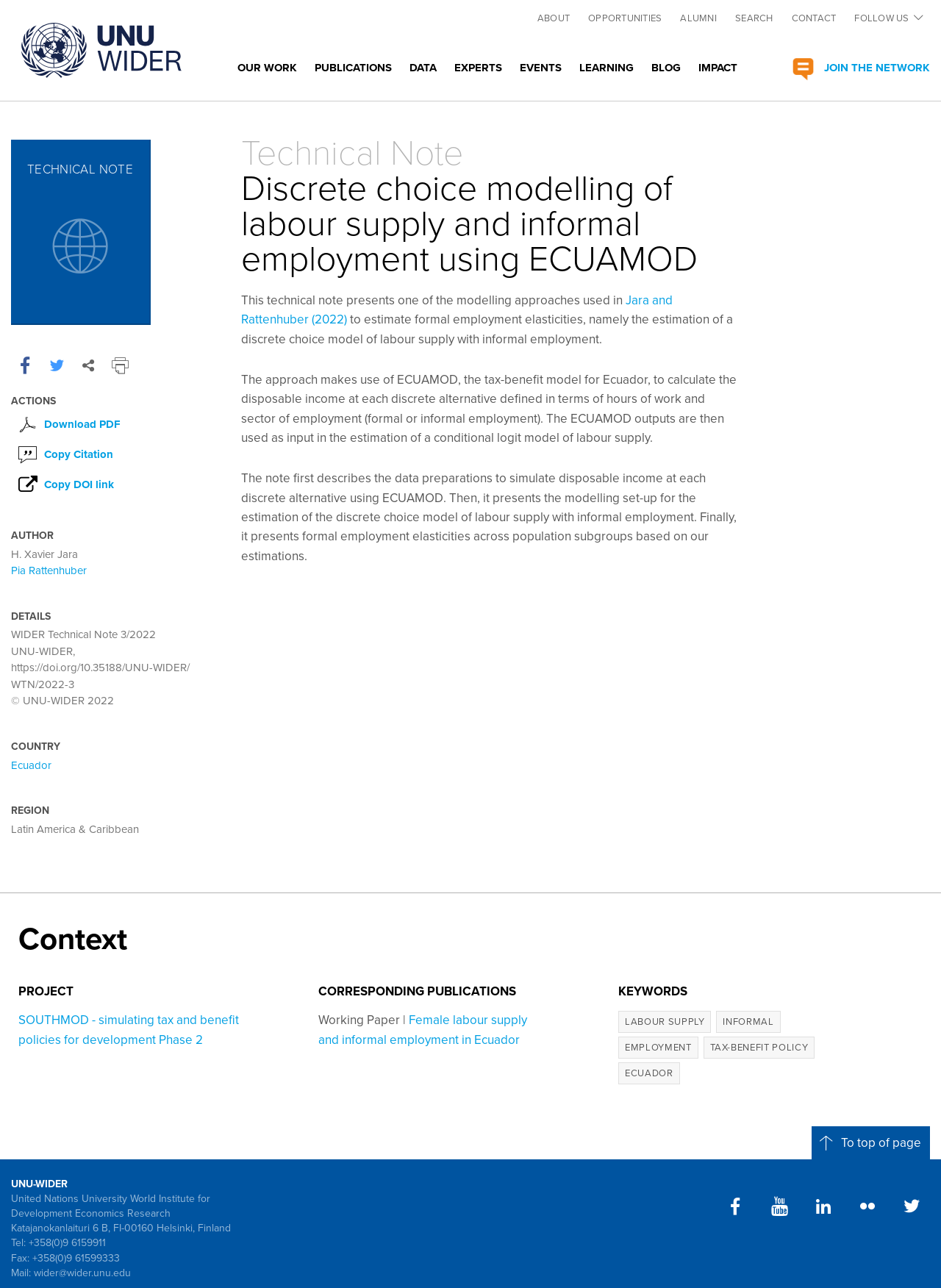Determine the bounding box coordinates of the UI element described below. Use the format (top-left x, top-left y, bottom-right x, bottom-right y) with floating point numbers between 0 and 1: Copy DOI link

[0.012, 0.366, 0.232, 0.387]